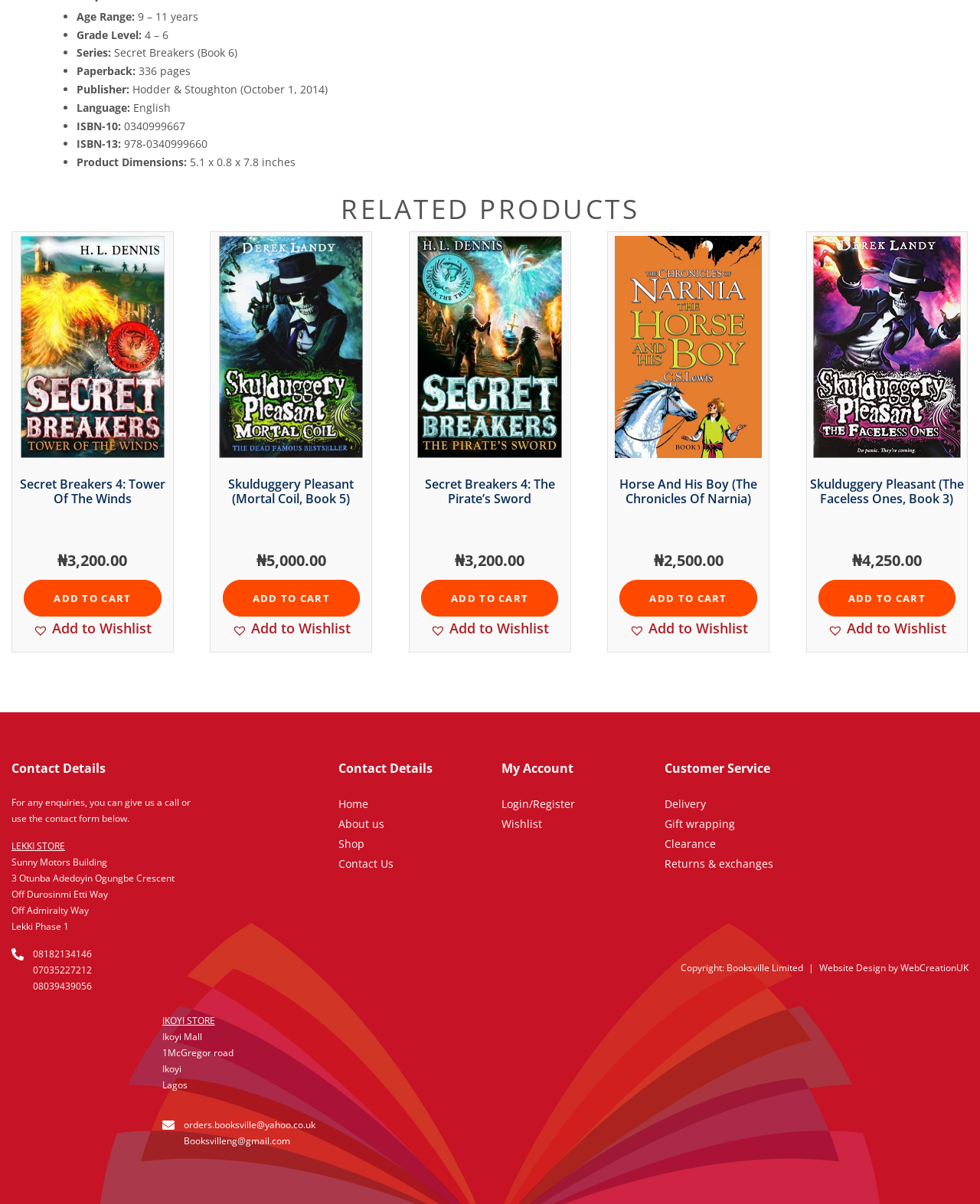Can you find the bounding box coordinates for the element to click on to achieve the instruction: "Add 'Horse And His Boy (The Chronicles Of Narnia)' to your cart"?

[0.632, 0.482, 0.772, 0.512]